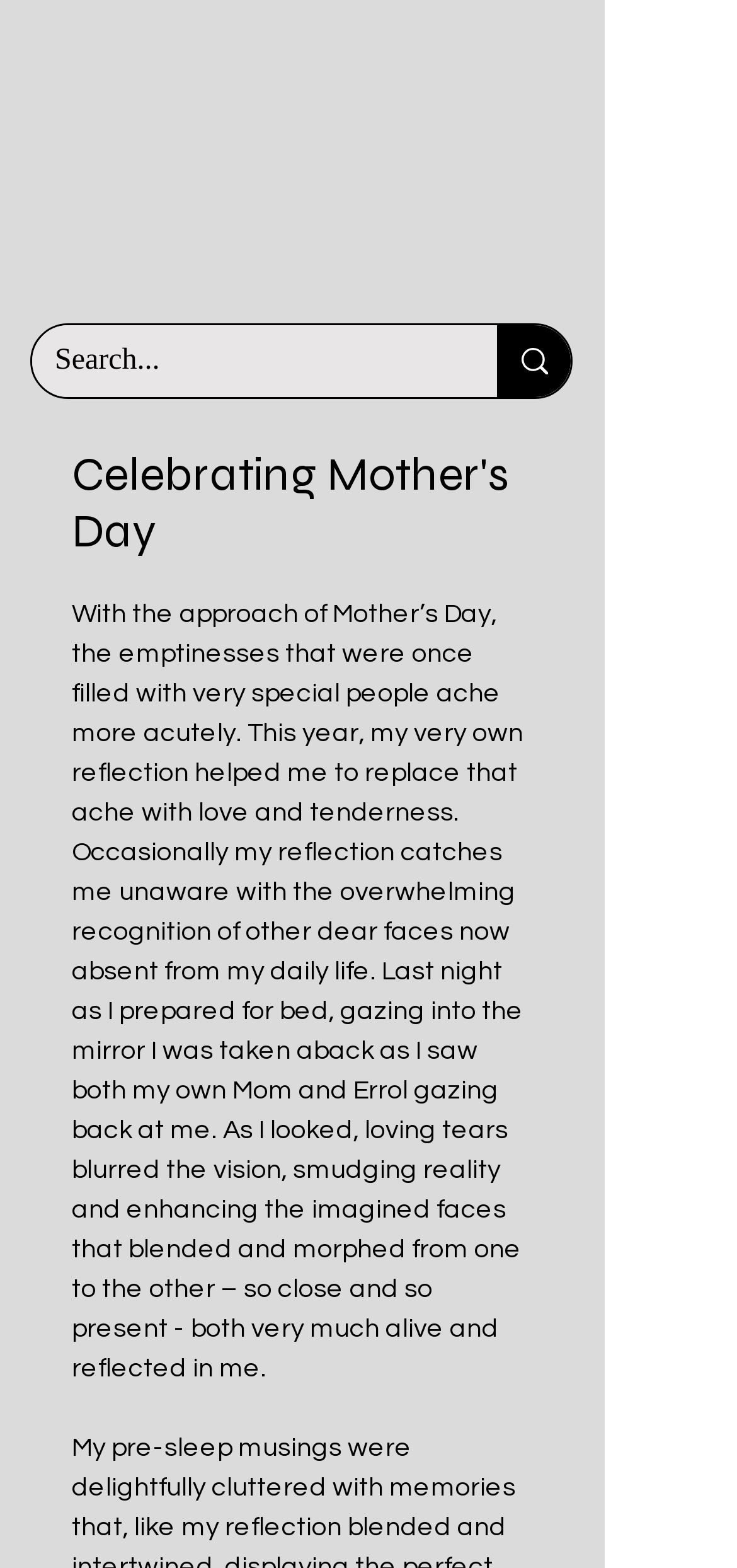Determine the bounding box of the UI component based on this description: "aria-label="Search..."". The bounding box coordinates should be four float values between 0 and 1, i.e., [left, top, right, bottom].

[0.673, 0.207, 0.774, 0.253]